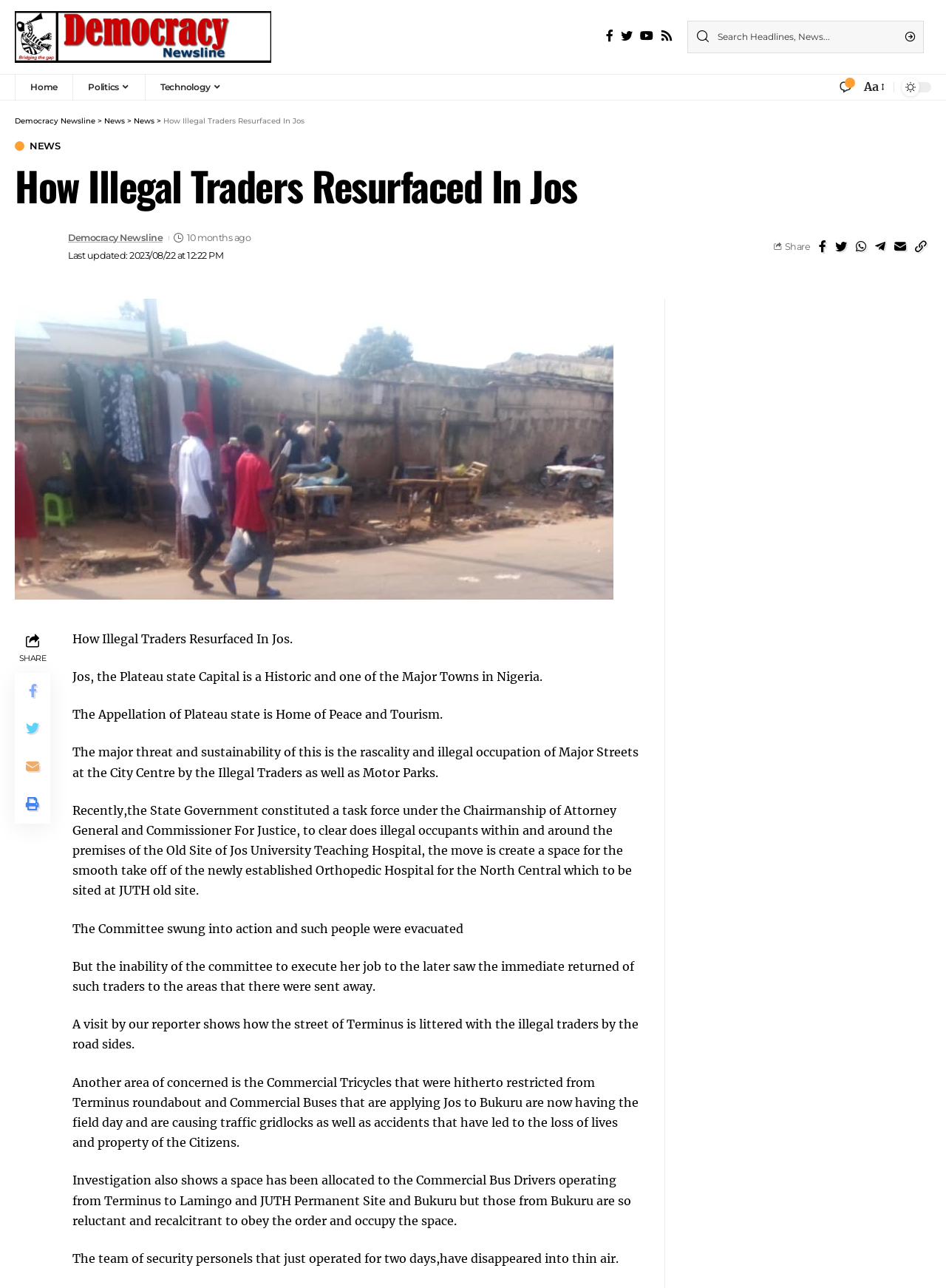Identify the bounding box coordinates for the element you need to click to achieve the following task: "Search for headlines". Provide the bounding box coordinates as four float numbers between 0 and 1, in the form [left, top, right, bottom].

[0.759, 0.017, 0.948, 0.041]